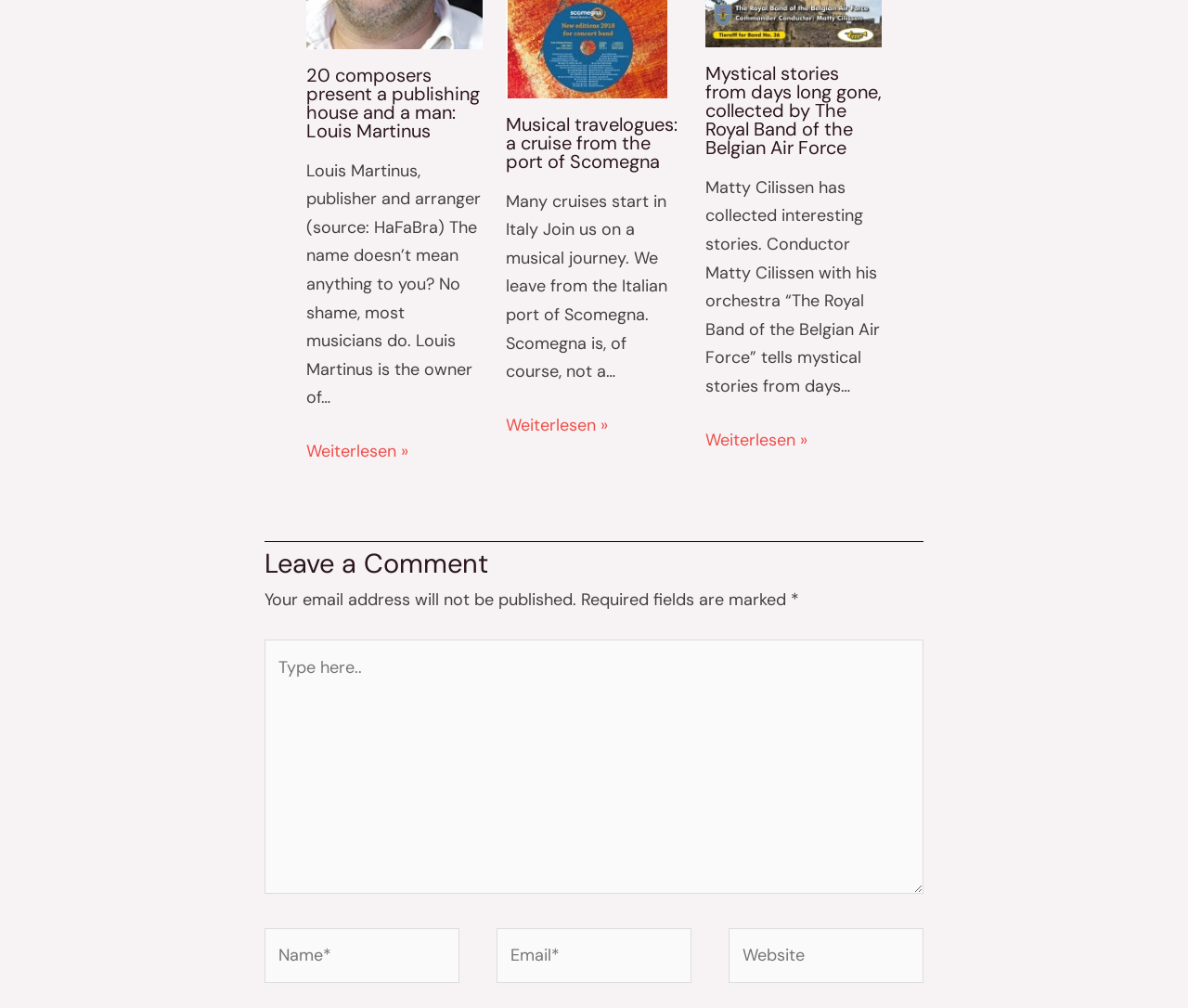What is required to be filled in the comment section?
Please give a detailed and thorough answer to the question, covering all relevant points.

The answer can be found in the comment section of the webpage, which has fields for 'Name*' and 'Email*' marked as required, indicating that these fields must be filled in to leave a comment.